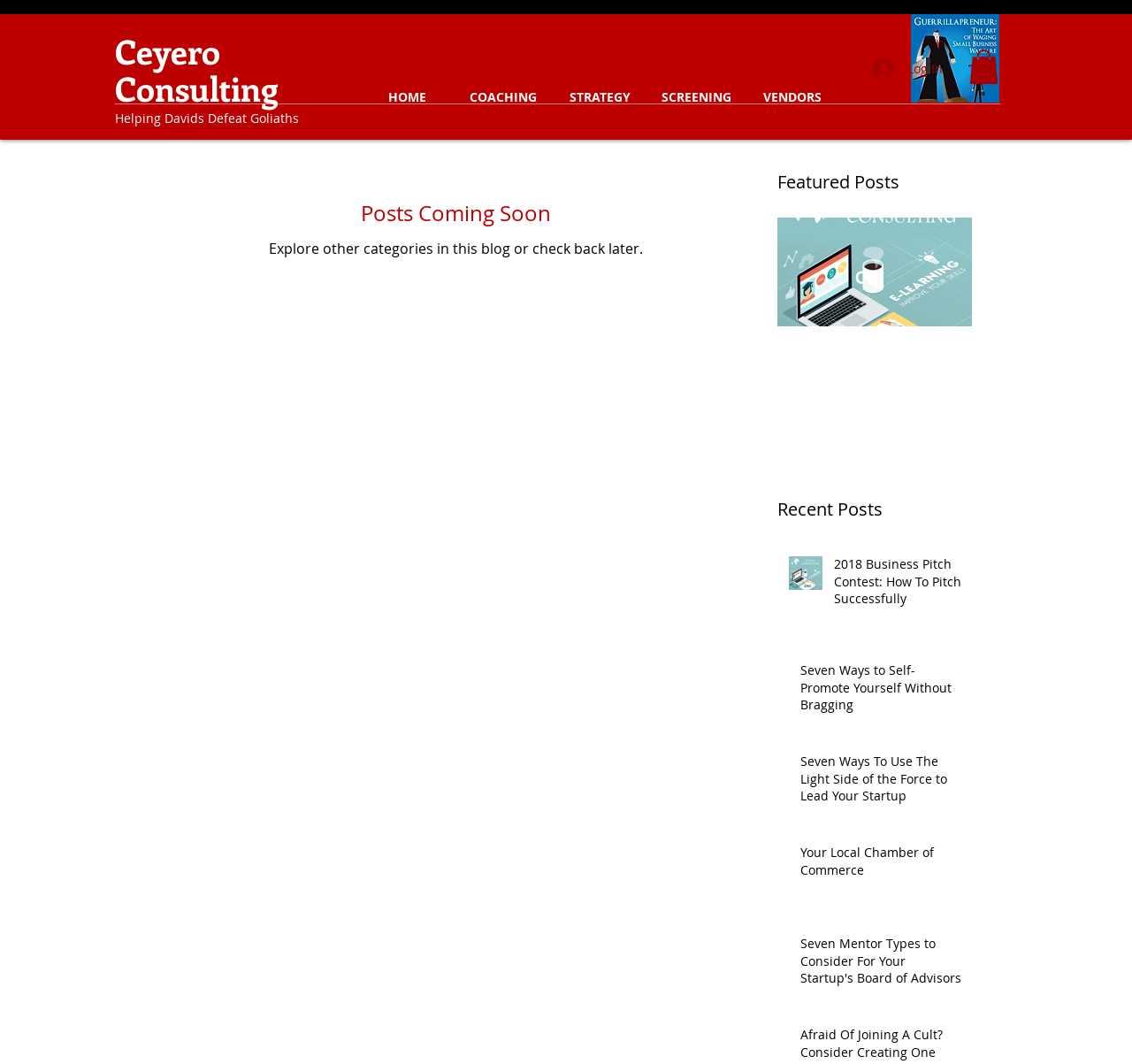Find the bounding box of the UI element described as follows: "COACHING".

[0.402, 0.083, 0.487, 0.1]